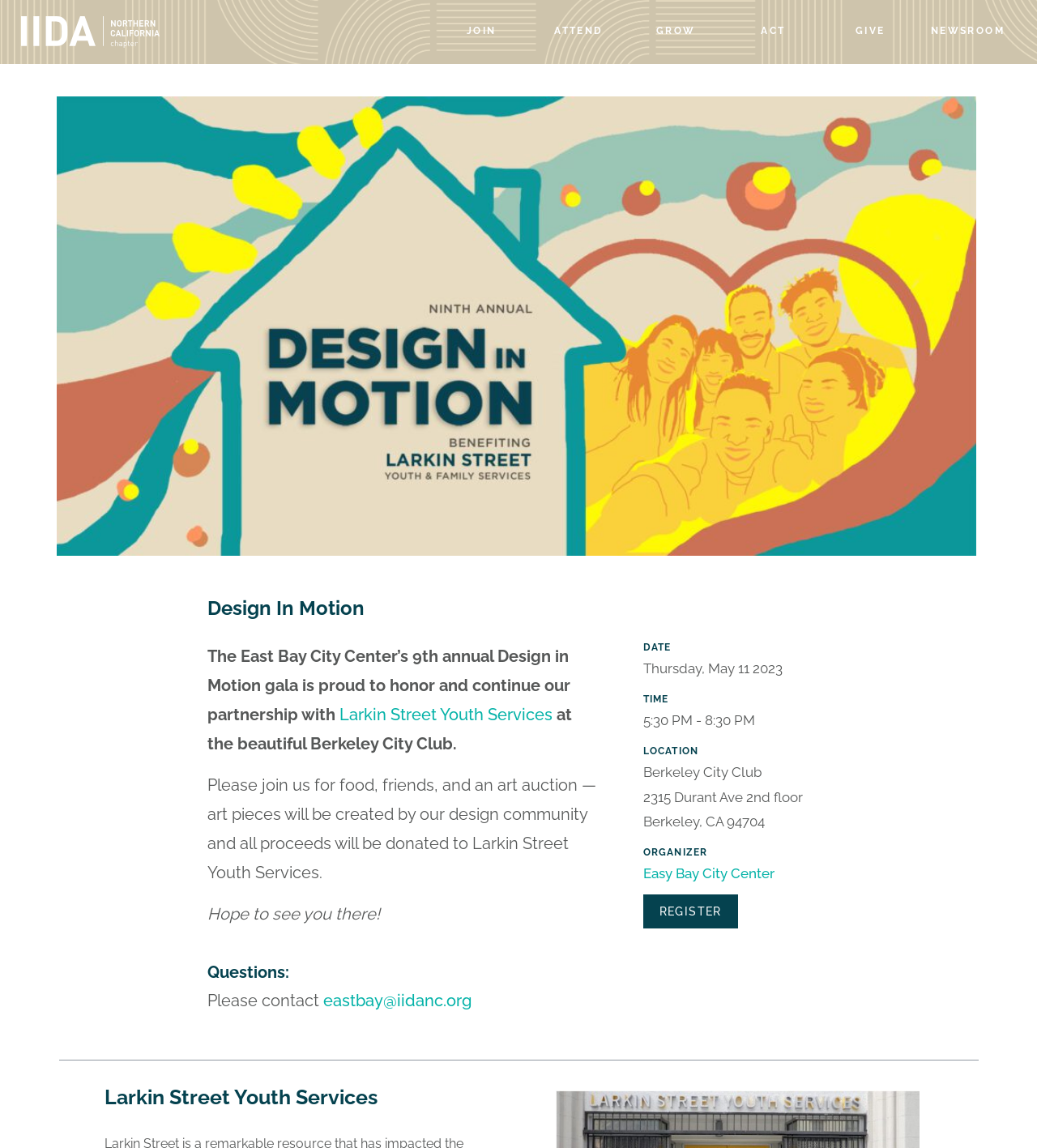Extract the bounding box coordinates for the UI element described by the text: "Larkin Street Youth Services". The coordinates should be in the form of [left, top, right, bottom] with values between 0 and 1.

[0.327, 0.614, 0.533, 0.631]